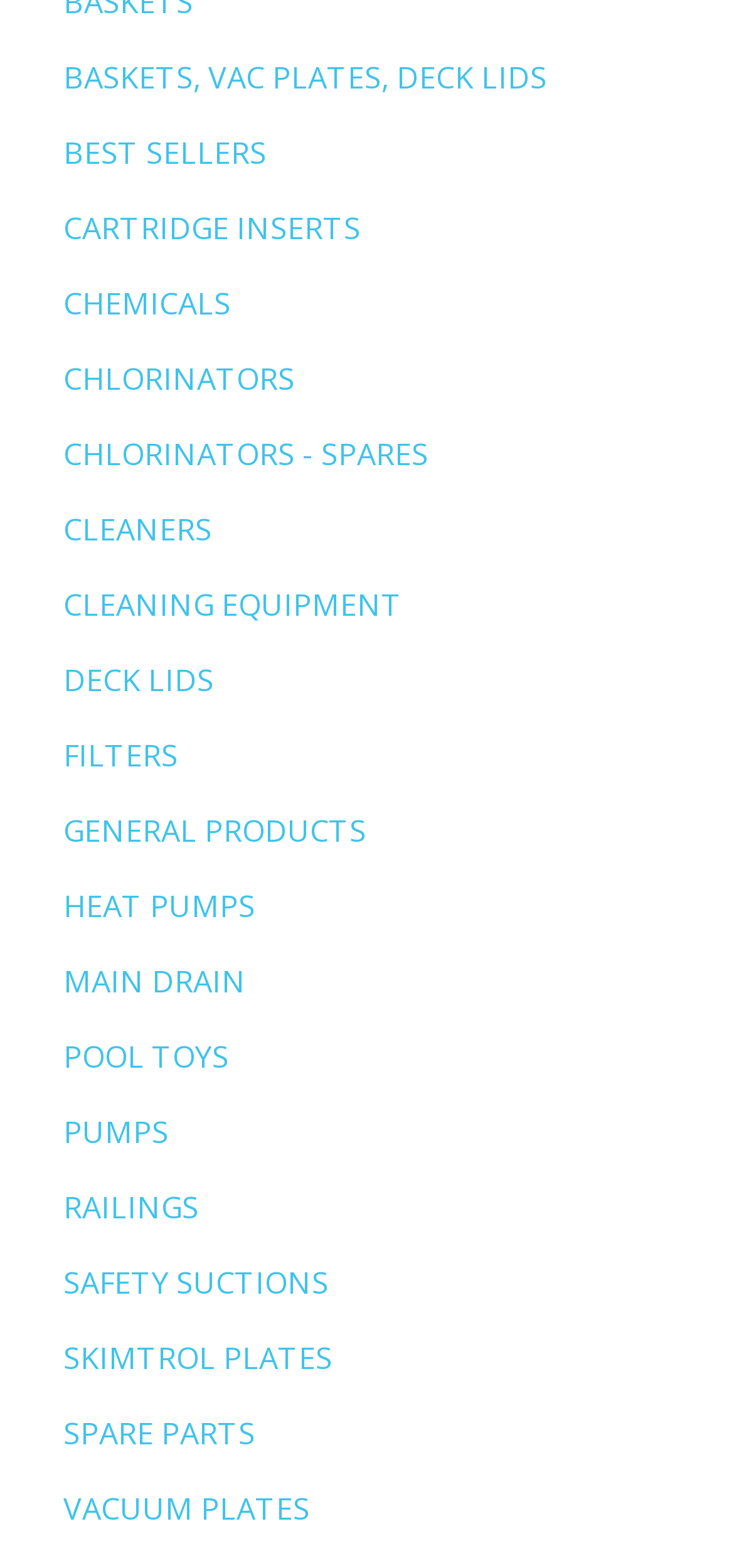Specify the bounding box coordinates of the area that needs to be clicked to achieve the following instruction: "Check out CHEMICALS".

[0.086, 0.18, 0.314, 0.206]